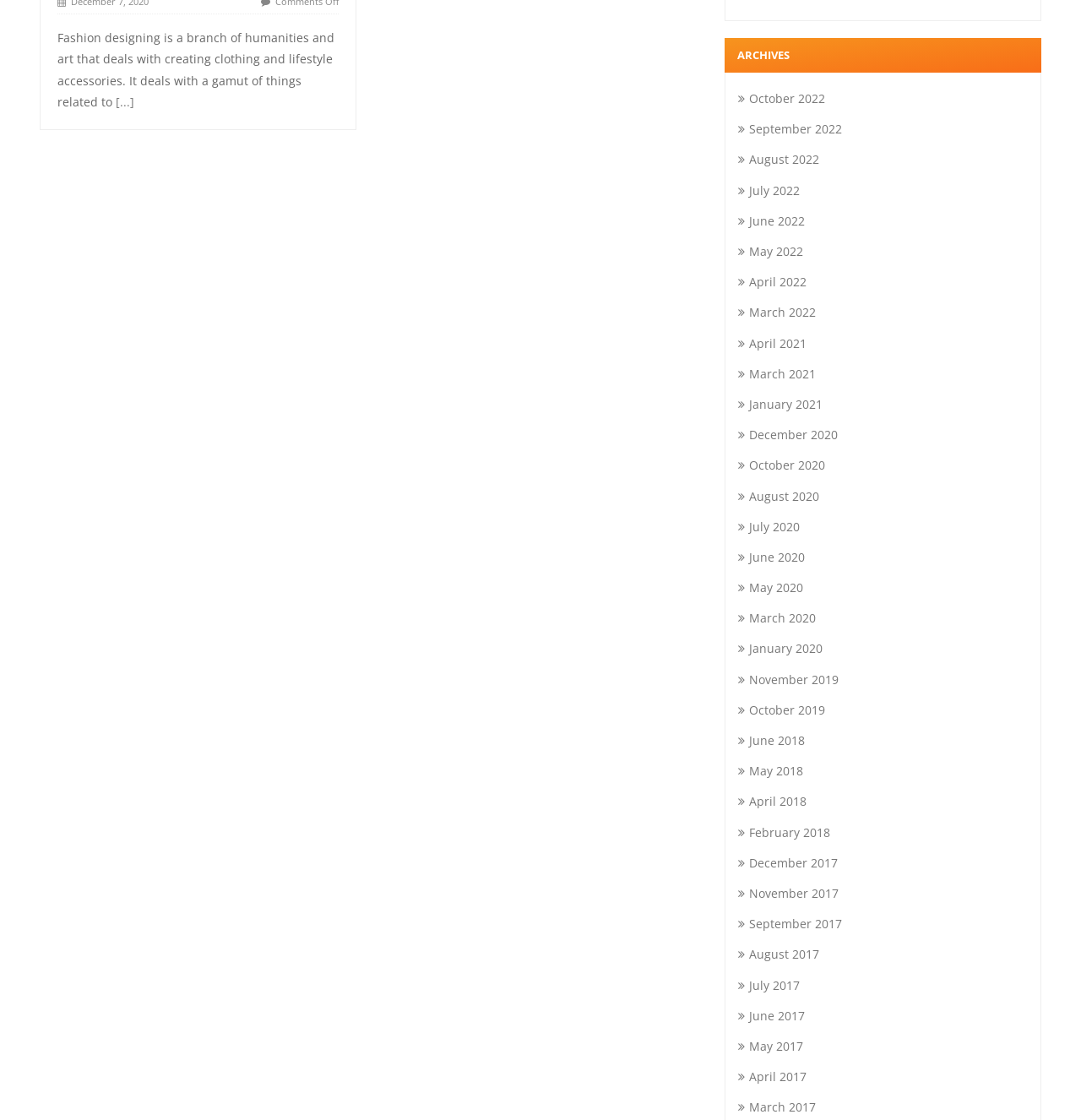Find the bounding box of the web element that fits this description: "January 2021".

[0.683, 0.354, 0.761, 0.368]